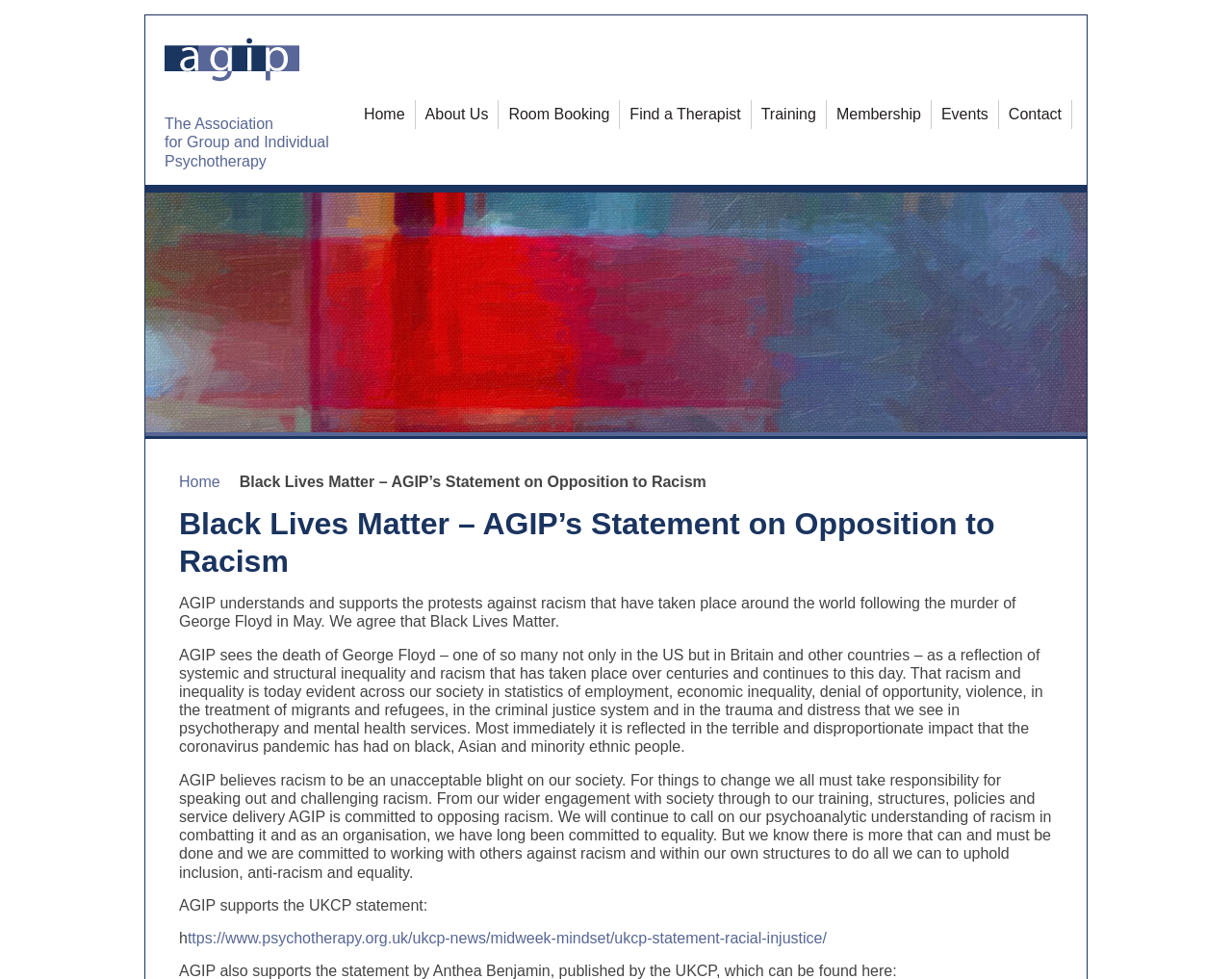What is the format of the statement?
Can you offer a detailed and complete answer to this question?

The statement is presented in a text format, with headings and paragraphs of text that discuss AGIP's stance on racism and inequality, rather than being presented in a visual or multimedia format.